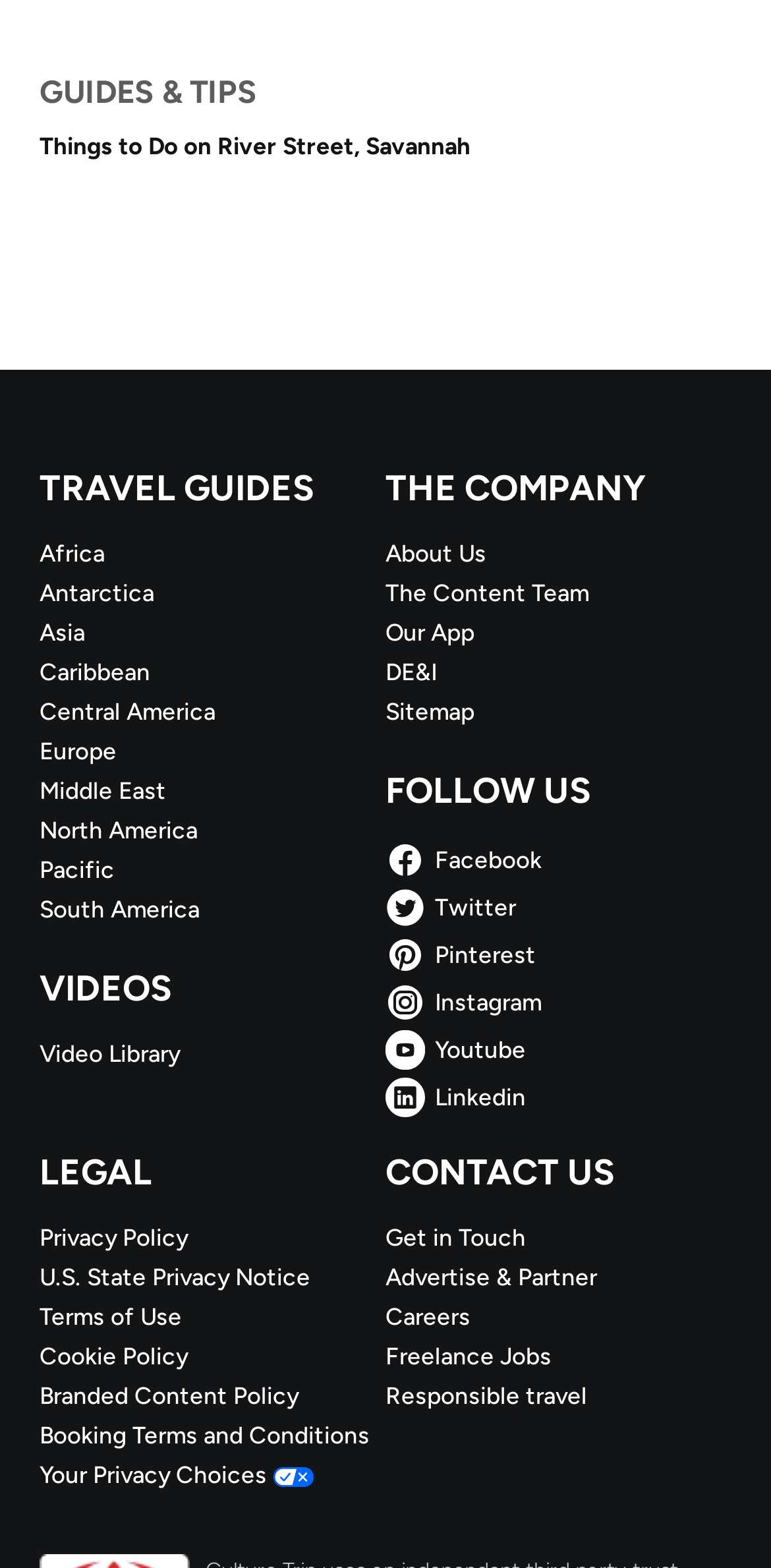Locate the bounding box coordinates of the element's region that should be clicked to carry out the following instruction: "Read About Us". The coordinates need to be four float numbers between 0 and 1, i.e., [left, top, right, bottom].

[0.5, 0.344, 0.949, 0.364]